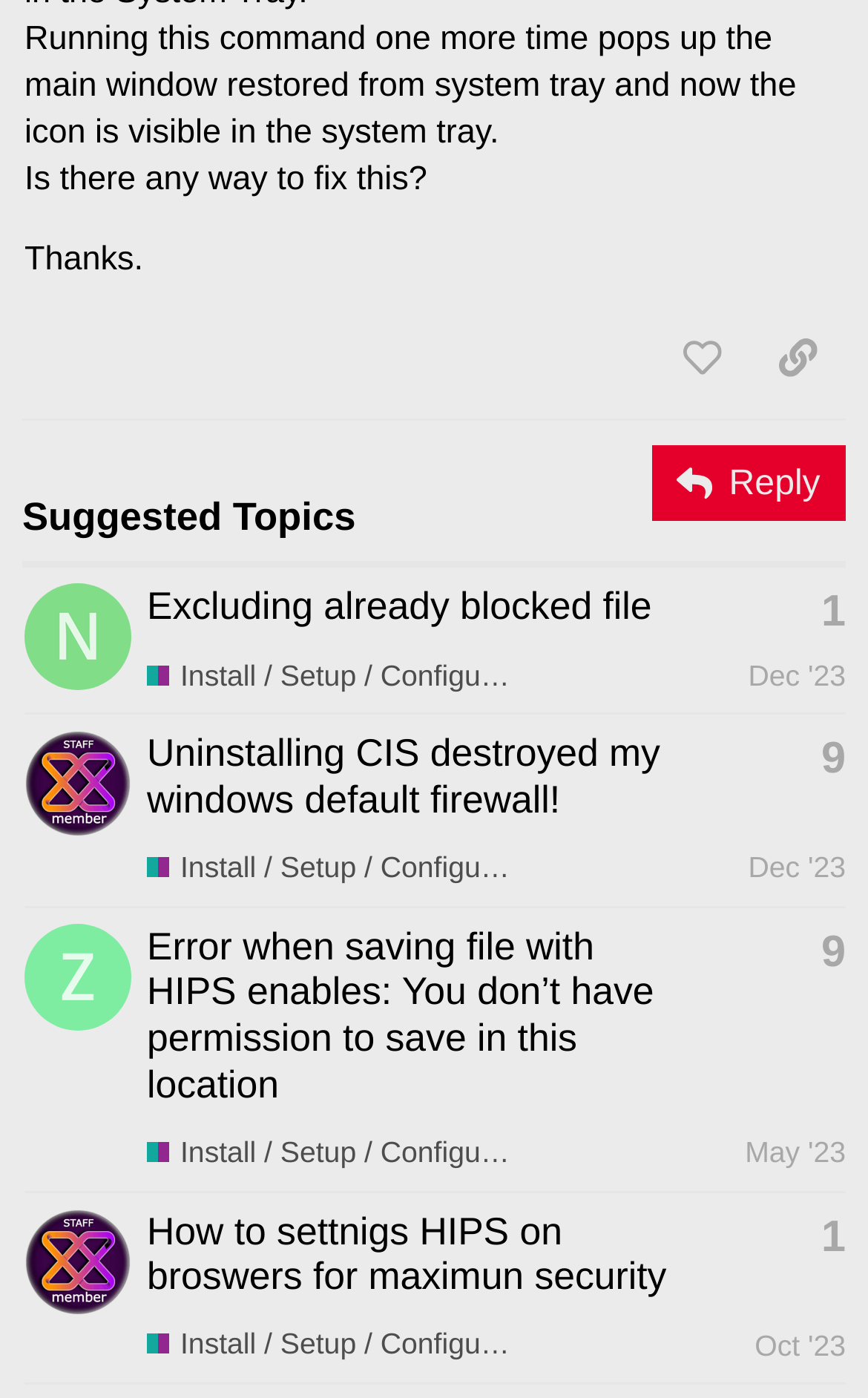With reference to the screenshot, provide a detailed response to the question below:
What is the category of the topics listed on this webpage?

I observed that all the topics listed on this webpage have a common category, which is 'Install / Setup / Configuration Help - CIS', indicating that they are all related to installation, setup, or configuration help for CIS.